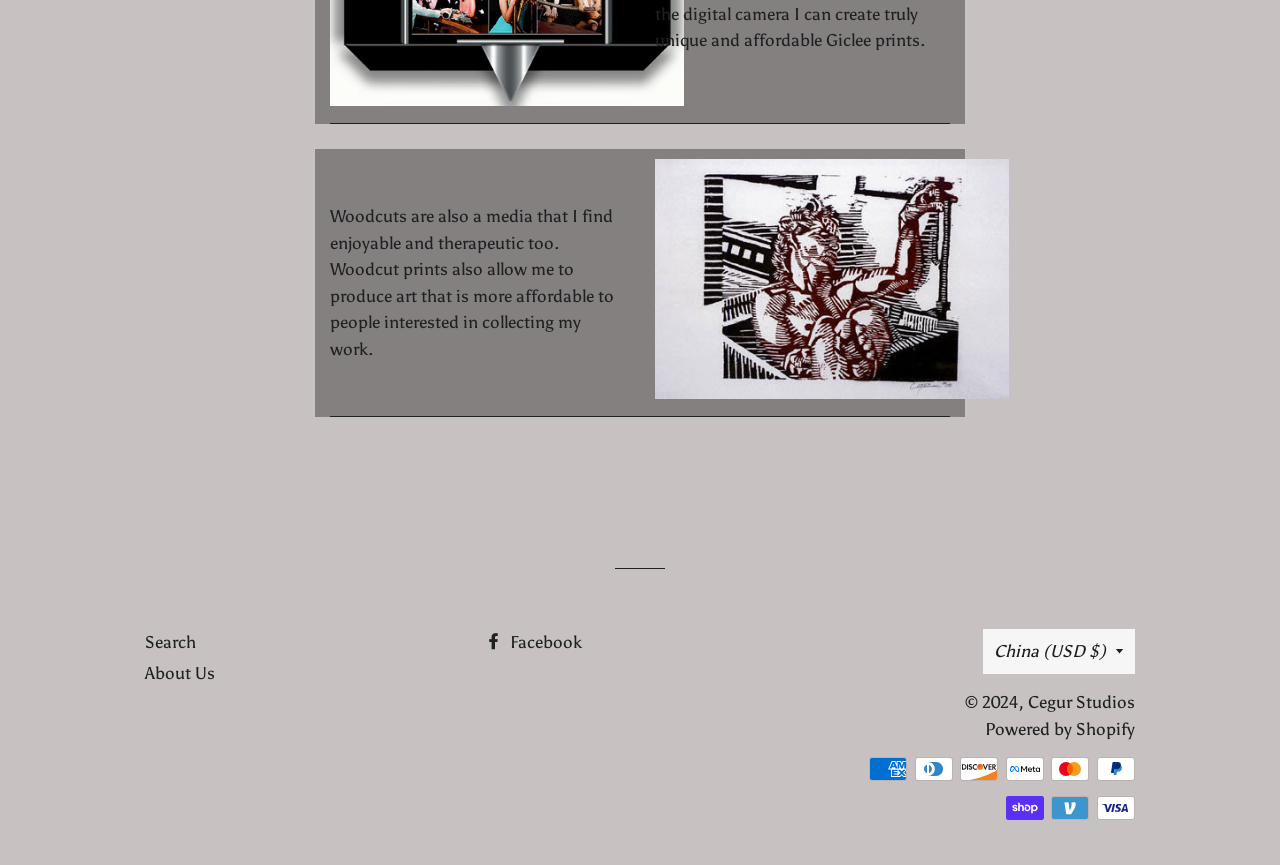Observe the image and answer the following question in detail: What is the copyright year mentioned on the webpage?

I found the copyright year by looking at the static text '© 2024,' located at the bottom of the webpage.